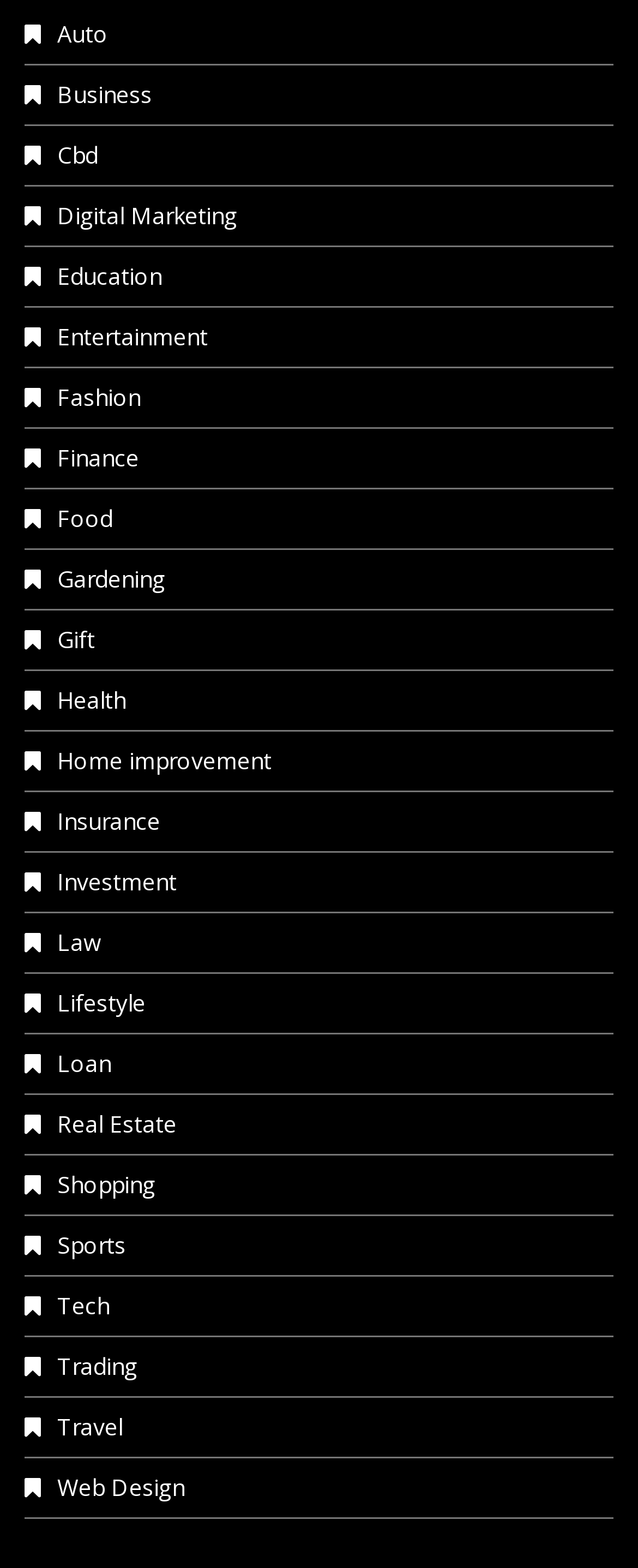Locate the bounding box coordinates of the region to be clicked to comply with the following instruction: "Click on Auto". The coordinates must be four float numbers between 0 and 1, in the form [left, top, right, bottom].

[0.038, 0.012, 0.169, 0.032]